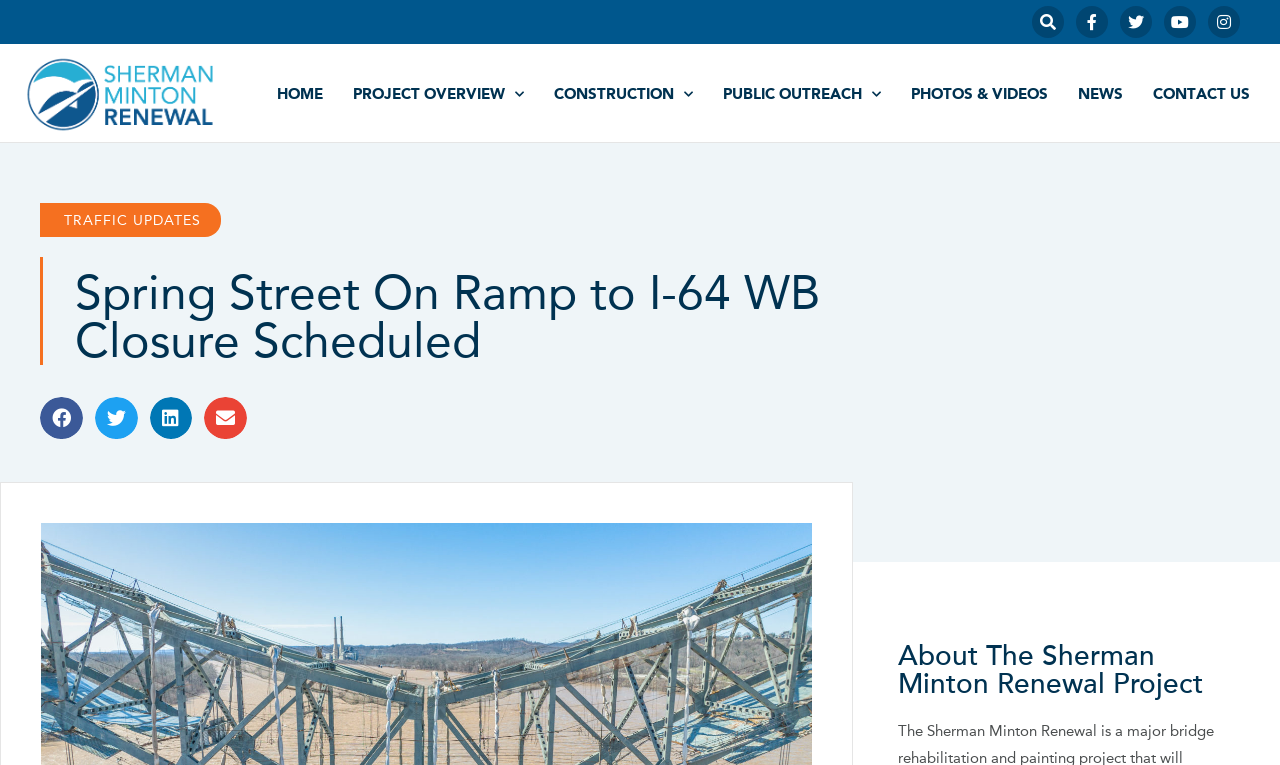Extract the top-level heading from the webpage and provide its text.

Spring Street On Ramp to I-64 WB Closure Scheduled